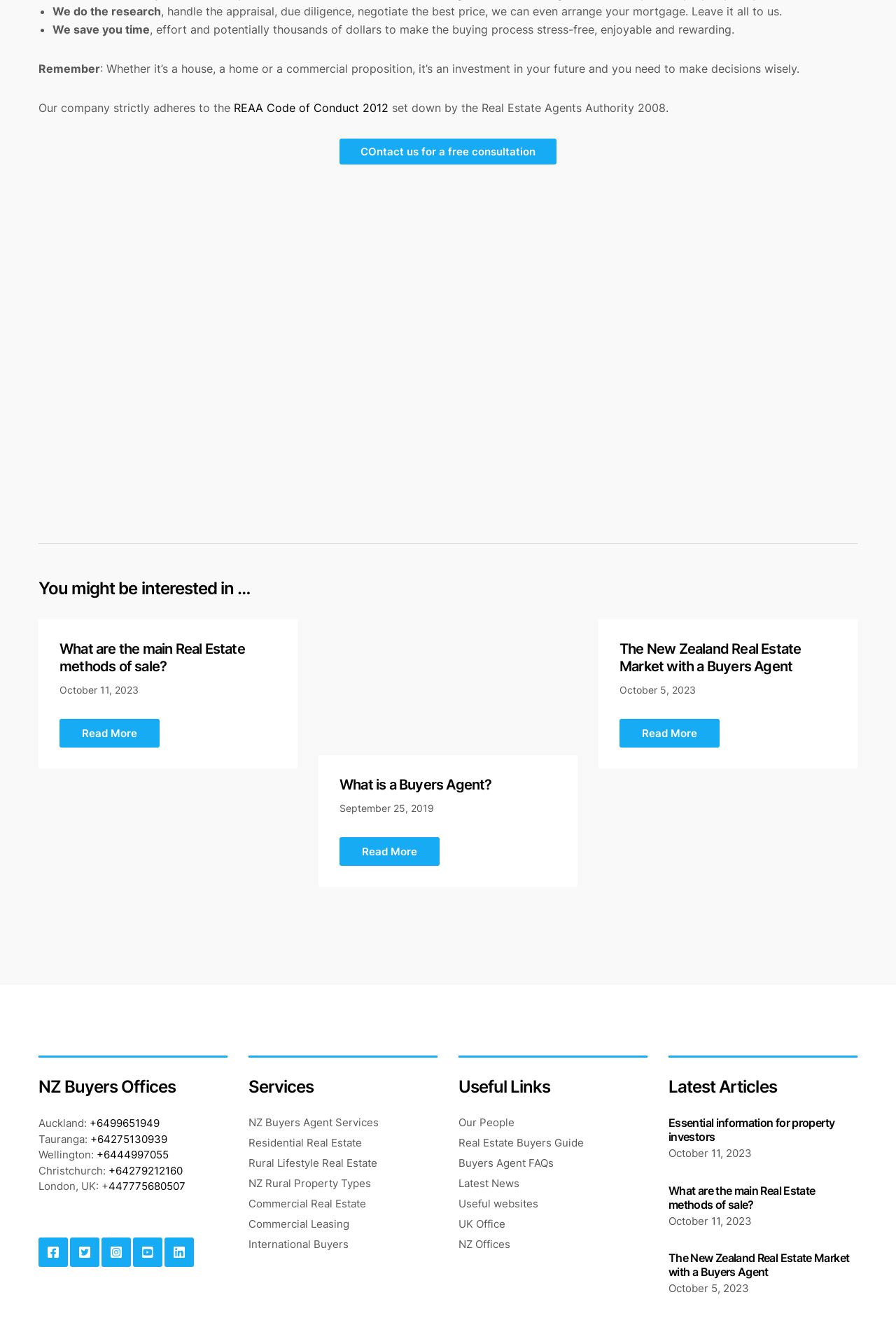Locate the UI element described by REAA Code of Conduct 2012 in the provided webpage screenshot. Return the bounding box coordinates in the format (top-left x, top-left y, bottom-right x, bottom-right y), ensuring all values are between 0 and 1.

[0.261, 0.076, 0.434, 0.087]